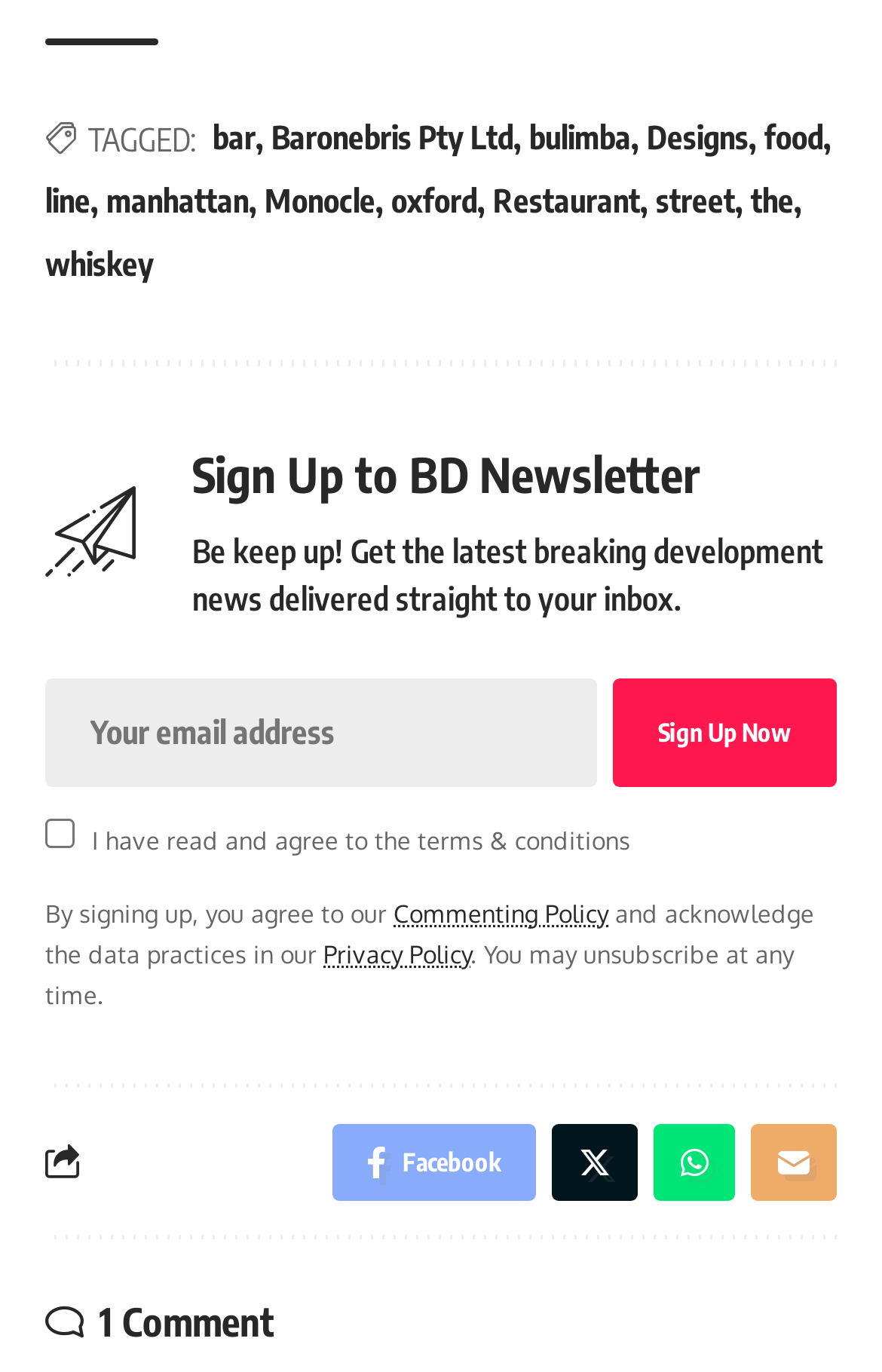What is the label of the textbox?
Using the information from the image, give a concise answer in one word or a short phrase.

Your email address